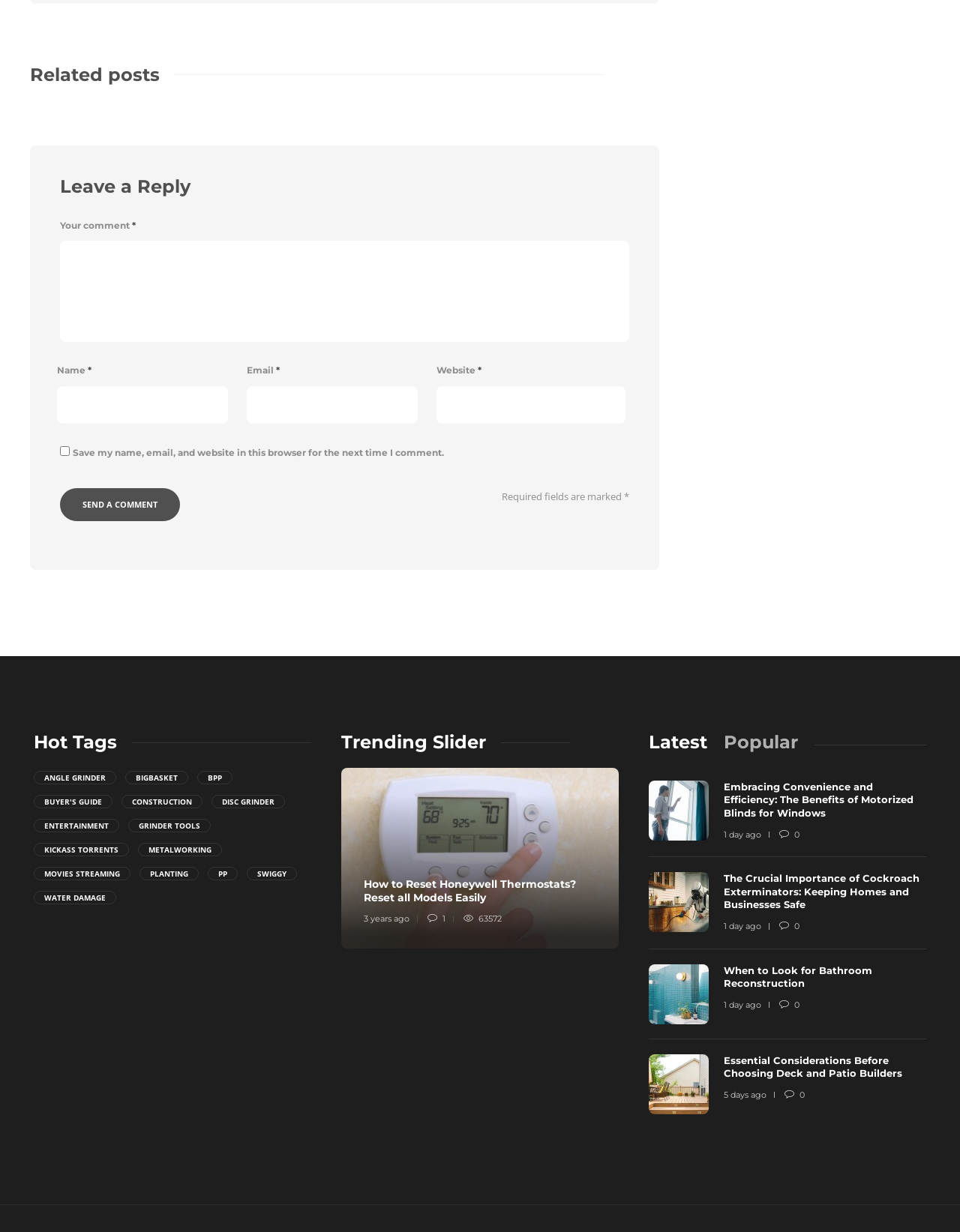Find and indicate the bounding box coordinates of the region you should select to follow the given instruction: "View the 'Trending Slider' section".

[0.355, 0.594, 0.594, 0.611]